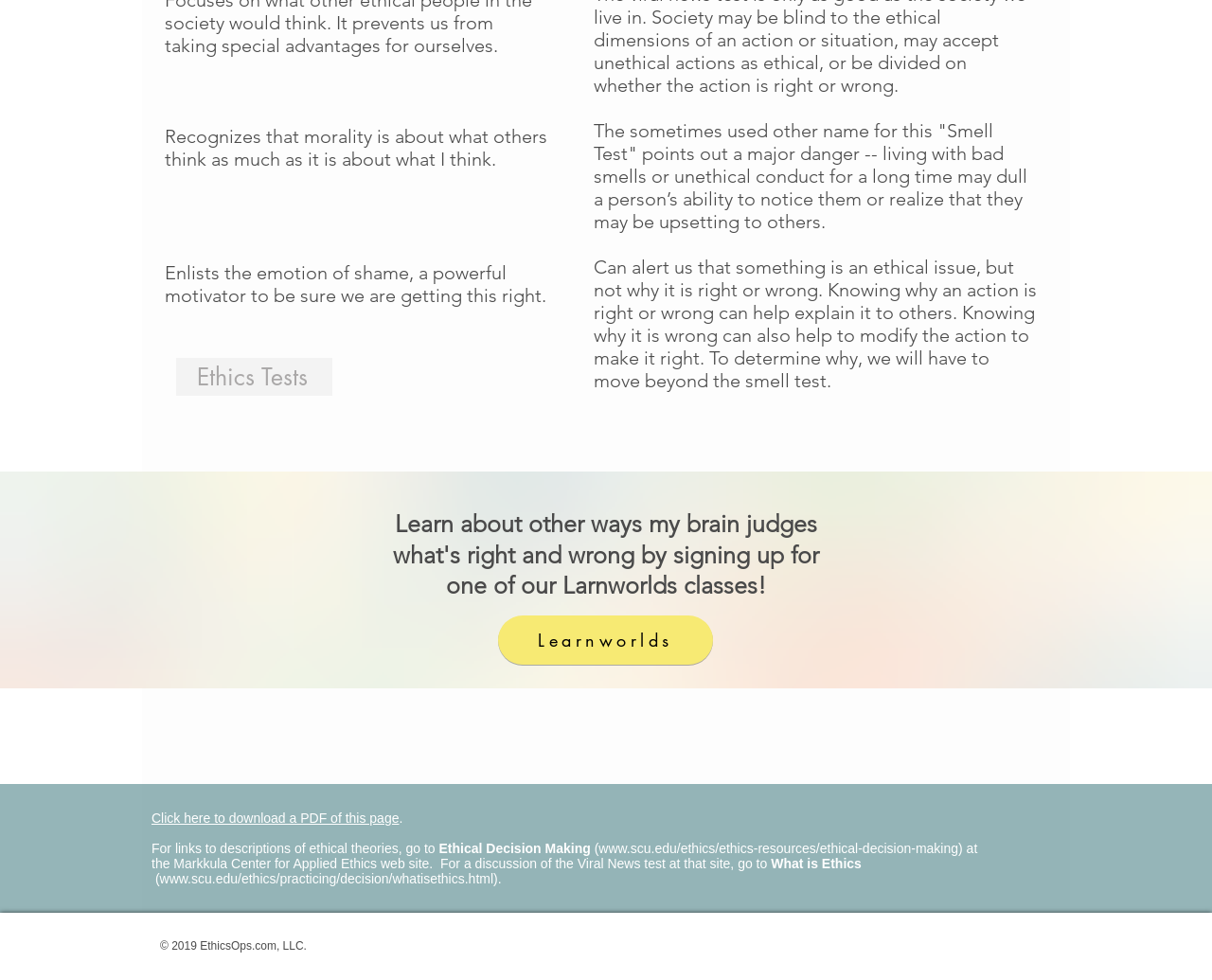From the element description Learnworlds, predict the bounding box coordinates of the UI element. The coordinates must be specified in the format (top-left x, top-left y, bottom-right x, bottom-right y) and should be within the 0 to 1 range.

[0.411, 0.628, 0.588, 0.678]